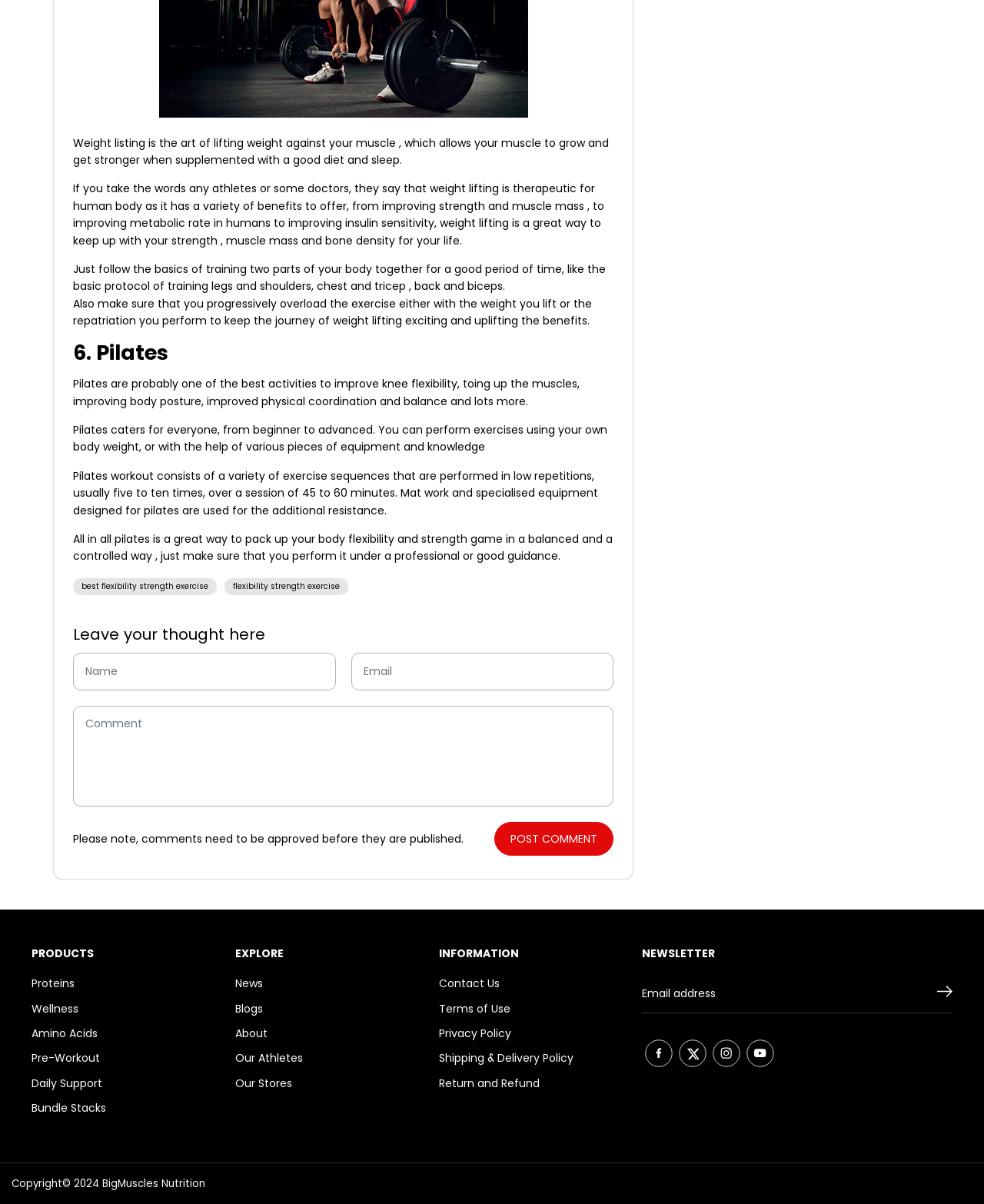Locate the bounding box coordinates of the clickable part needed for the task: "Subscribe to the newsletter".

[0.952, 0.81, 0.968, 0.842]